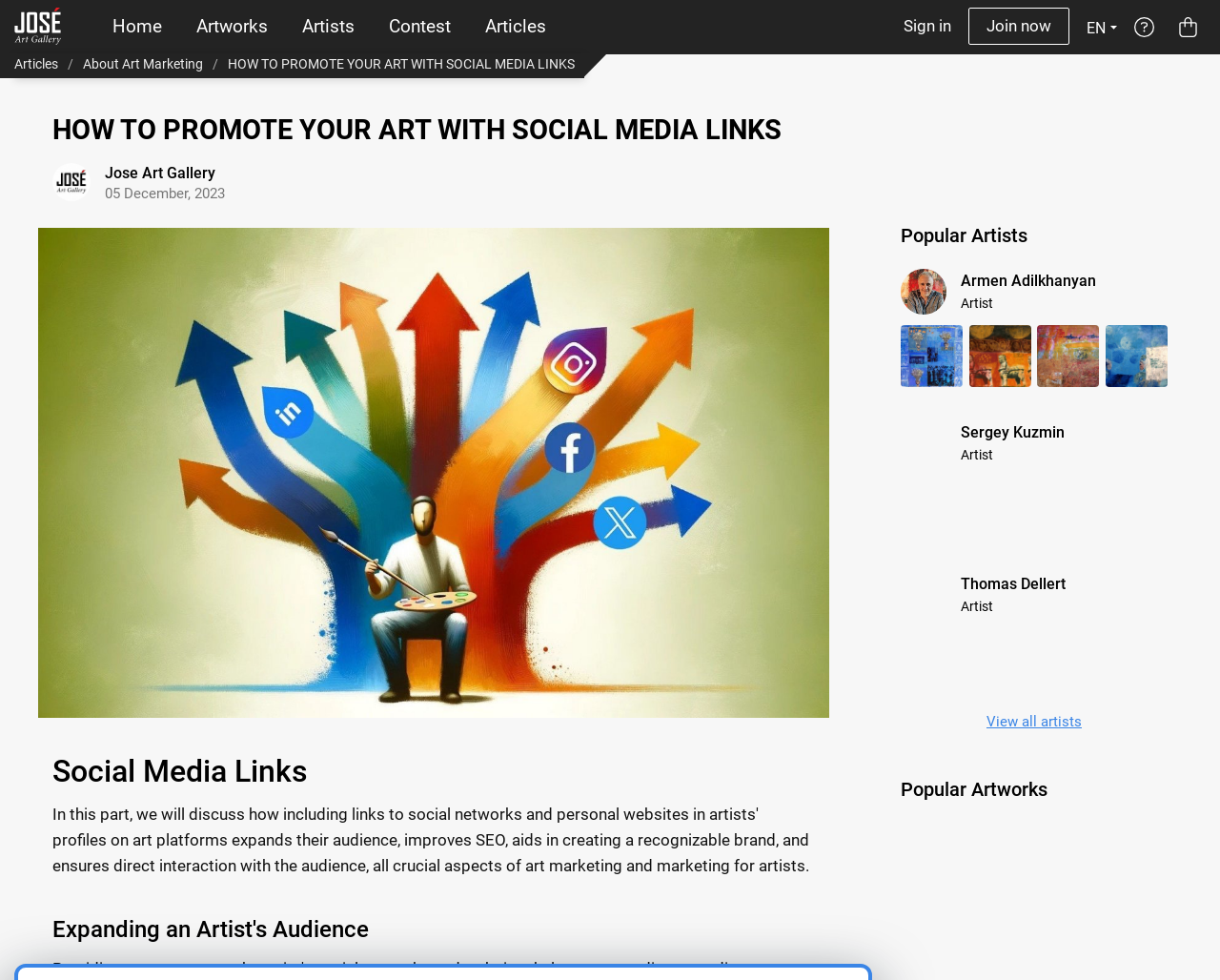Identify the coordinates of the bounding box for the element described below: "alt="Armen Adilkhanyan" title="Armen Adilkhanyan"". Return the coordinates as four float numbers between 0 and 1: [left, top, right, bottom].

[0.738, 0.274, 0.776, 0.321]